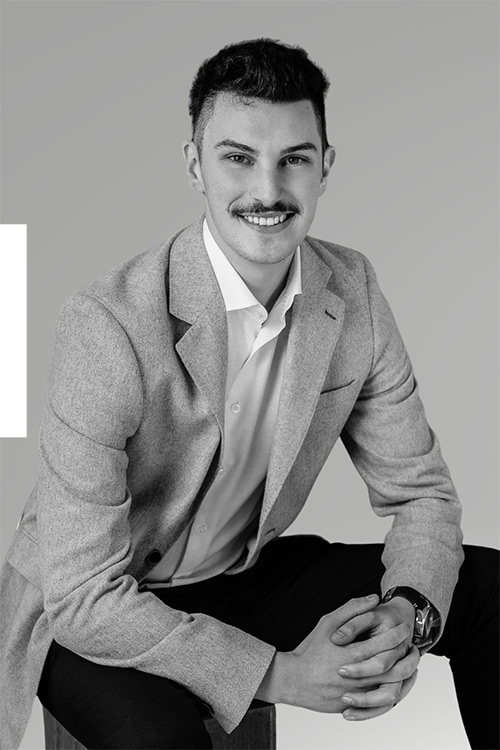Provide a comprehensive description of the image.

The image features Samuel Oxley, a dynamic real estate professional, captured in a moment of approachable confidence. He is dressed in a smart, light grey blazer over a crisp white shirt, embodying a professional yet personable demeanor. Samuel’s relaxed pose, with his hands clasped comfortably, suggests both ease and readiness to engage with clients. His confident smile and well-groomed appearance reflect his commitment to building strong relationships within the Bellarine community, where he works diligently as a Business Development Manager. With a background that includes a Certificate IV in Community Services, Samuel combines his formal training with a genuine passion for the real estate industry. This visual representation aligns perfectly with his role, highlighting his energetic and friendly persona that has made a significant impact on his clients.